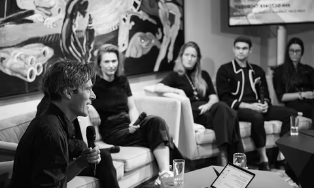Please examine the image and provide a detailed answer to the question: Are the panelists wearing identical outfits?

The caption states that the panelists are 'dressed in various styles', which indicates that they are not wearing identical outfits. This suggests that each panelist has their own unique sense of style and fashion.